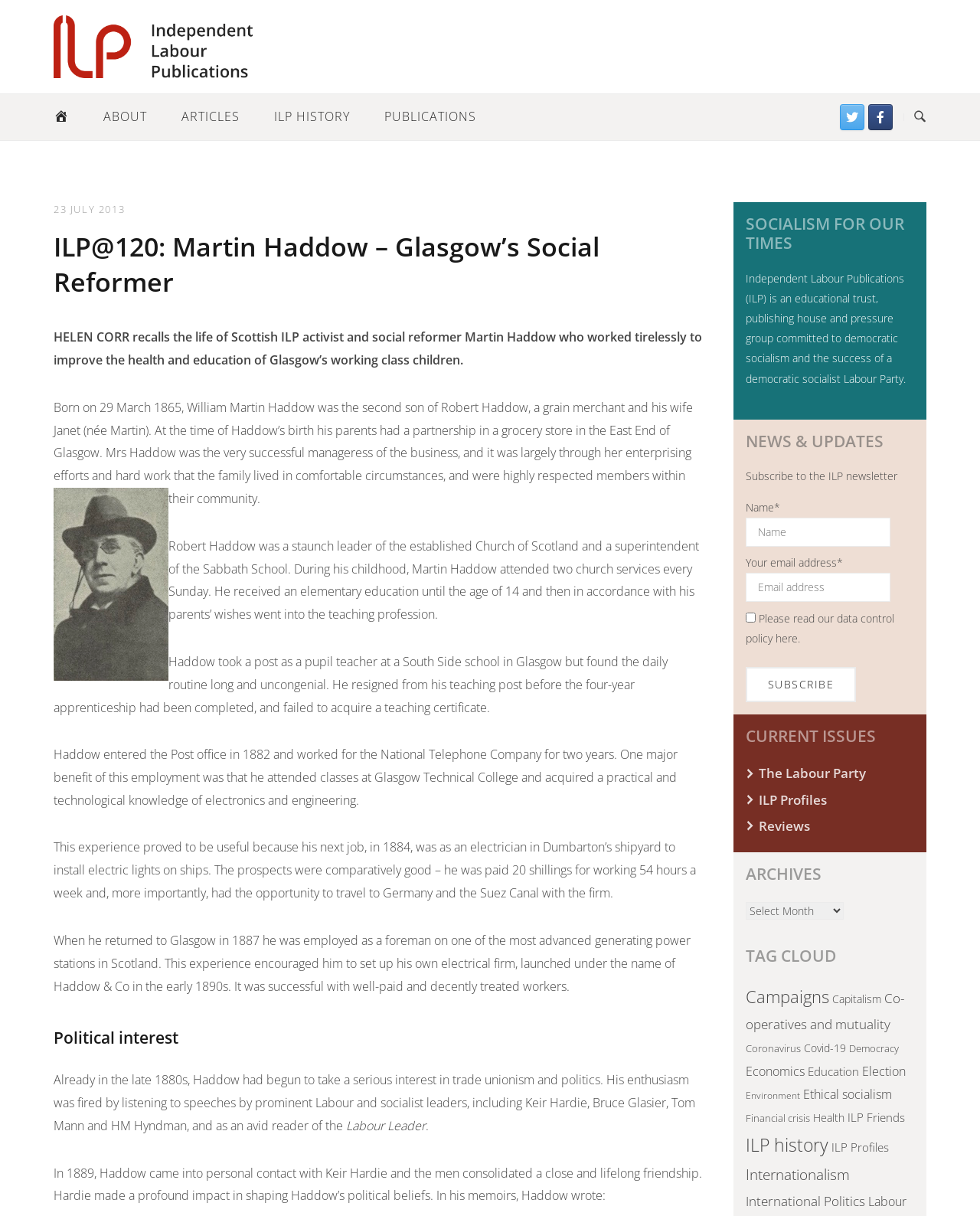Write an extensive caption that covers every aspect of the webpage.

The webpage is dedicated to the Independent Labour Publications (ILP) and features a biography of Martin Haddow, a Scottish ILP activist and social reformer. At the top of the page, there is a navigation menu with links to "HOME", "ABOUT", "ARTICLES", "ILP HISTORY", and "PUBLICATIONS". On the top right, there are social media links to Twitter and Facebook, as well as a search button.

Below the navigation menu, there is a header section with a title "ILP@120: Martin Haddow – Glasgow’s Social Reformer" and a subtitle "23 JULY 2013". The main content of the page is divided into two columns. The left column features a biography of Martin Haddow, including his early life, education, and career as an electrician and entrepreneur. The biography is accompanied by a portrait image of Haddow.

The right column is dedicated to the ILP and features several sections, including "SOCIALISM FOR OUR TIMES", "NEWS & UPDATES", "CURRENT ISSUES", "ARCHIVES", and "TAG CLOUD". The "SOCIALISM FOR OUR TIMES" section provides a brief description of the ILP's mission and goals. The "NEWS & UPDATES" section allows users to subscribe to the ILP newsletter by entering their name and email address. The "CURRENT ISSUES" section features links to various topics, including the Labour Party, ILP Profiles, and Reviews. The "ARCHIVES" section provides access to archived content, and the "TAG CLOUD" section features a list of tags with the number of items associated with each tag.

Throughout the page, there are several headings and subheadings that organize the content and provide a clear structure. The overall layout is clean and easy to navigate, with a focus on providing information about Martin Haddow and the ILP.